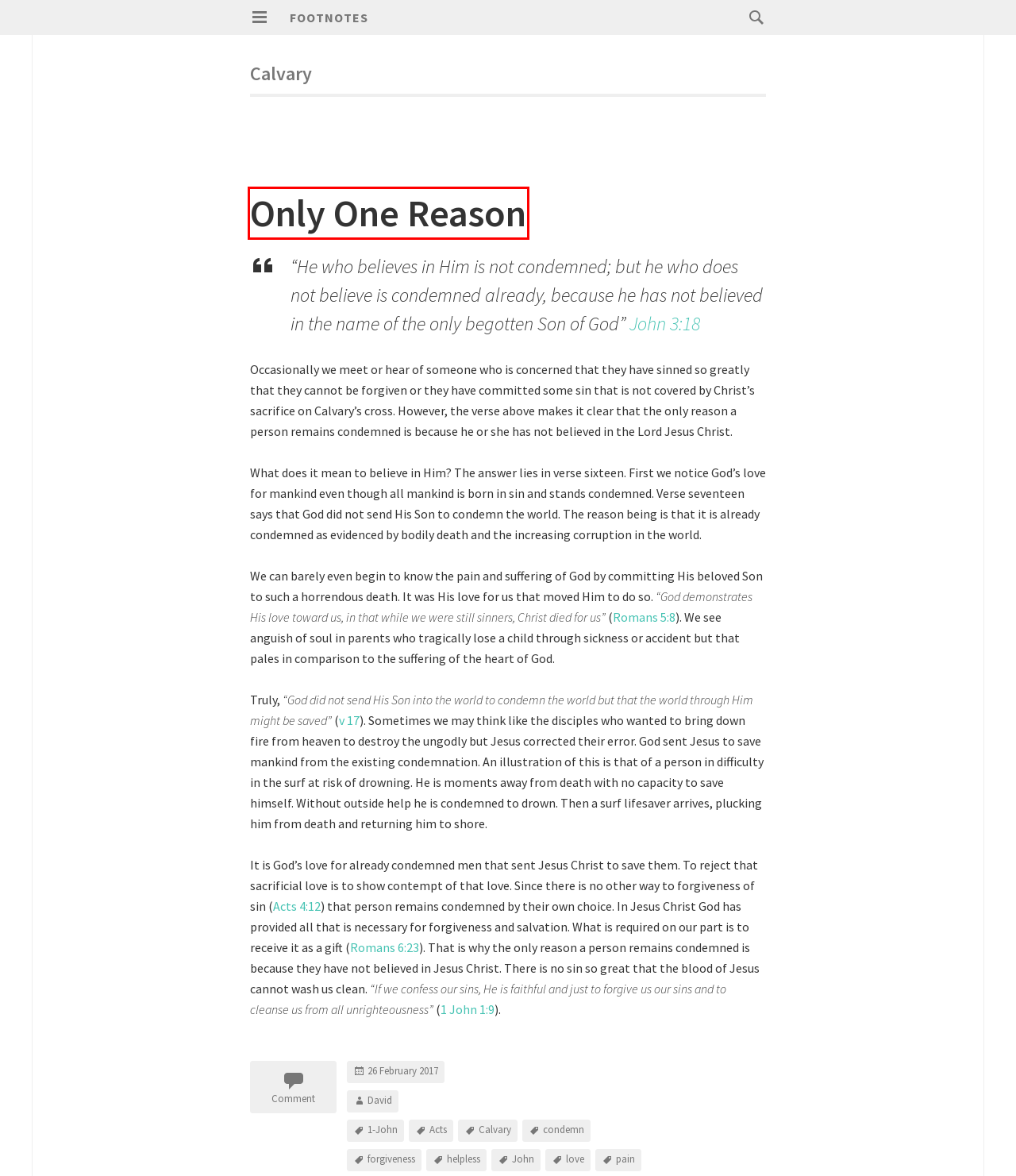Check out the screenshot of a webpage with a red rectangle bounding box. Select the best fitting webpage description that aligns with the new webpage after clicking the element inside the bounding box. Here are the candidates:
A. 1-John – Footnotes
B. Acts – Footnotes
C. love – Footnotes
D. Footnotes – "Following in the Footsteps of the Master"
E. Only One Reason – Footnotes
F. pain – Footnotes
G. helpless – Footnotes
H. David – Footnotes

E